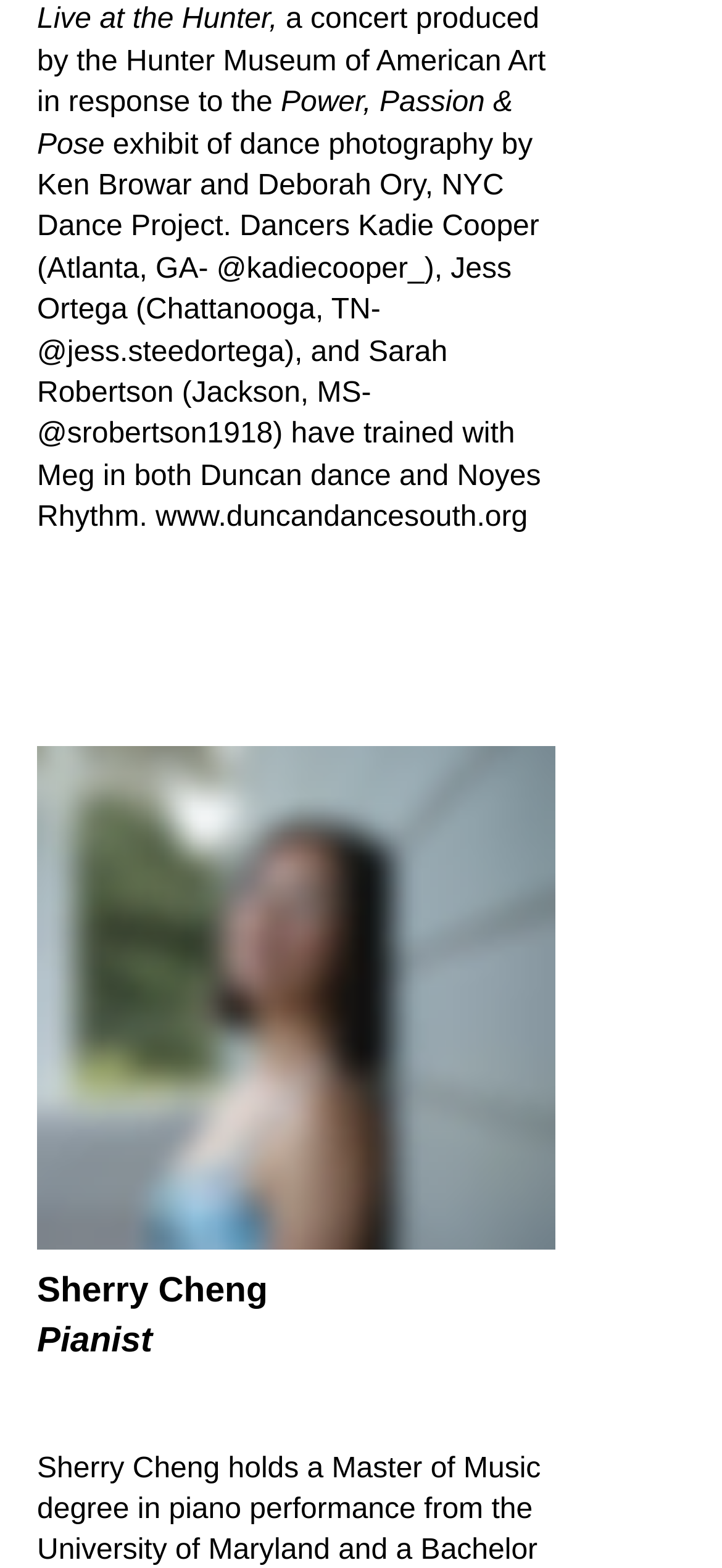Identify the bounding box of the UI component described as: "aria-label="Facebook"".

[0.126, 0.884, 0.187, 0.912]